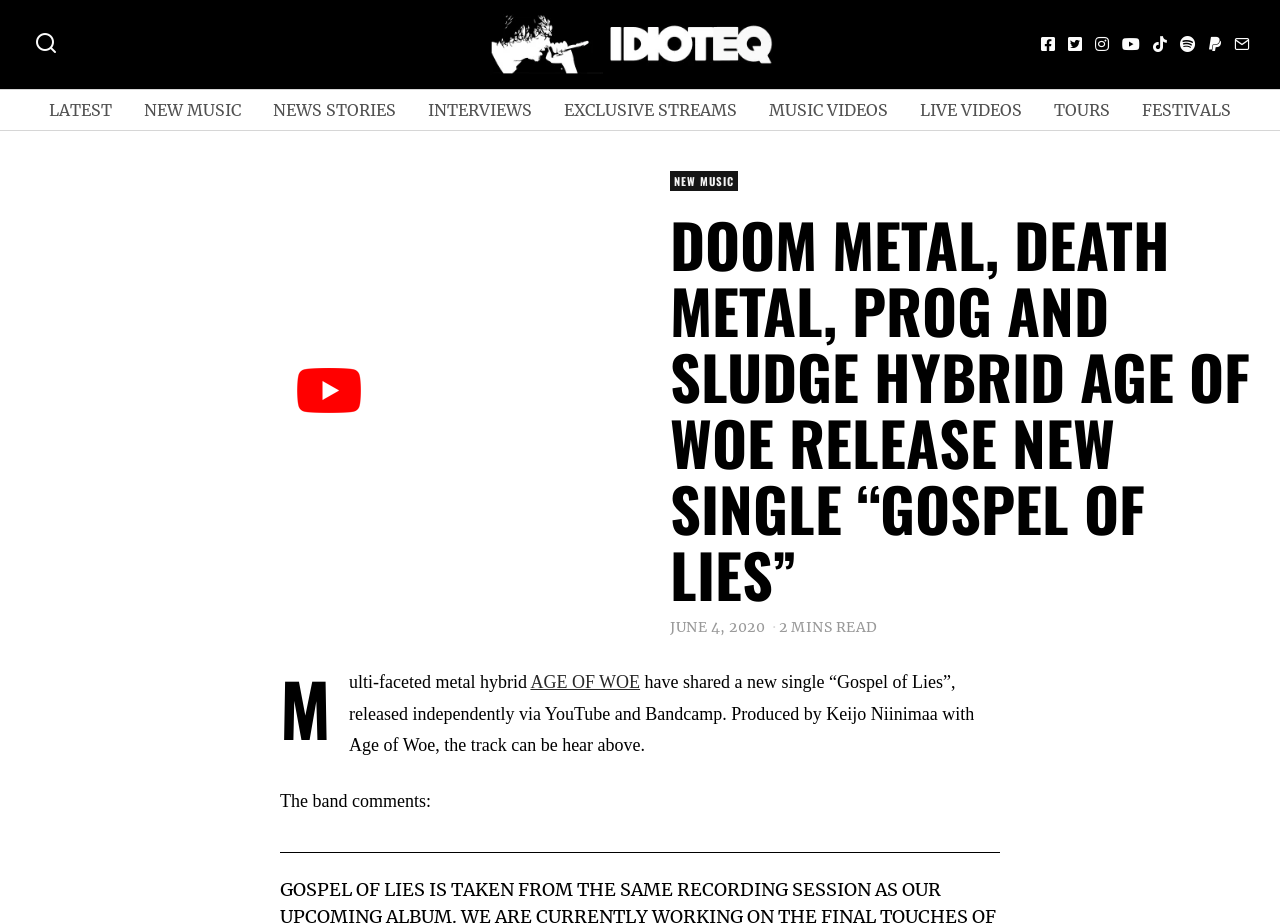Find and specify the bounding box coordinates that correspond to the clickable region for the instruction: "Click the logo".

[0.02, 0.015, 0.98, 0.081]